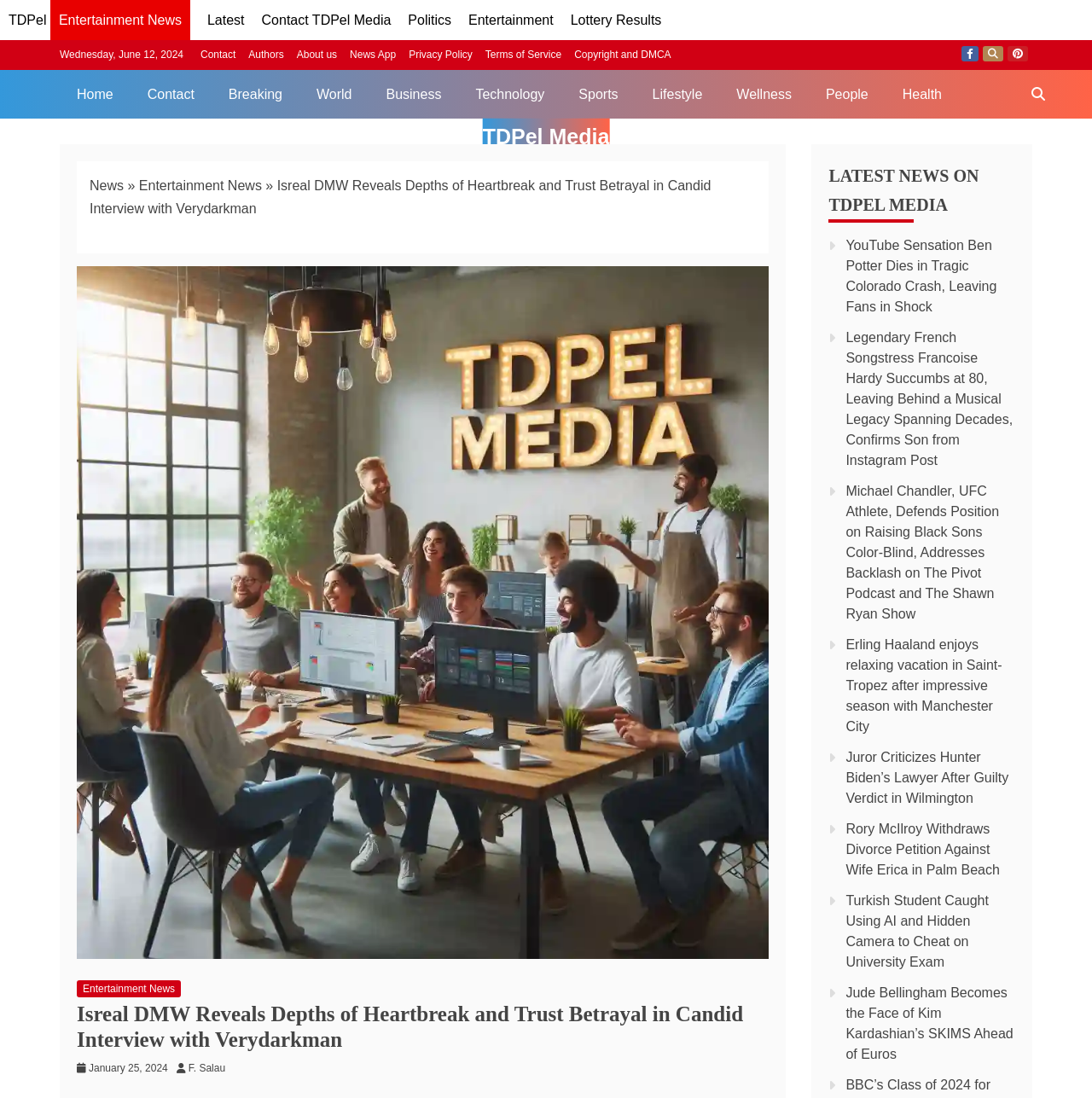Can you show the bounding box coordinates of the region to click on to complete the task described in the instruction: "Search for something on TDPel Media"?

[0.933, 0.063, 0.969, 0.108]